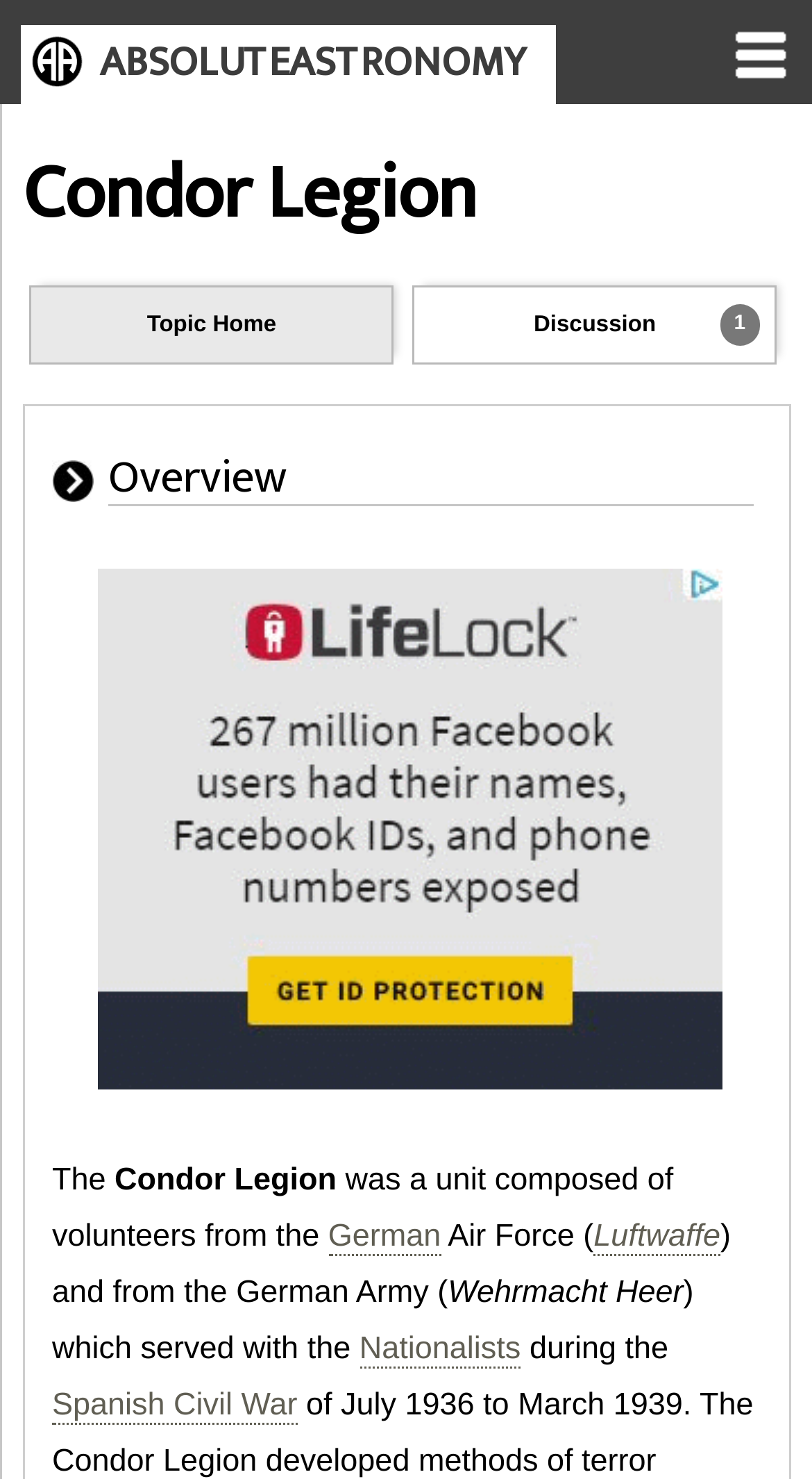Please answer the following question using a single word or phrase: What is the name of the war mentioned?

Spanish Civil War